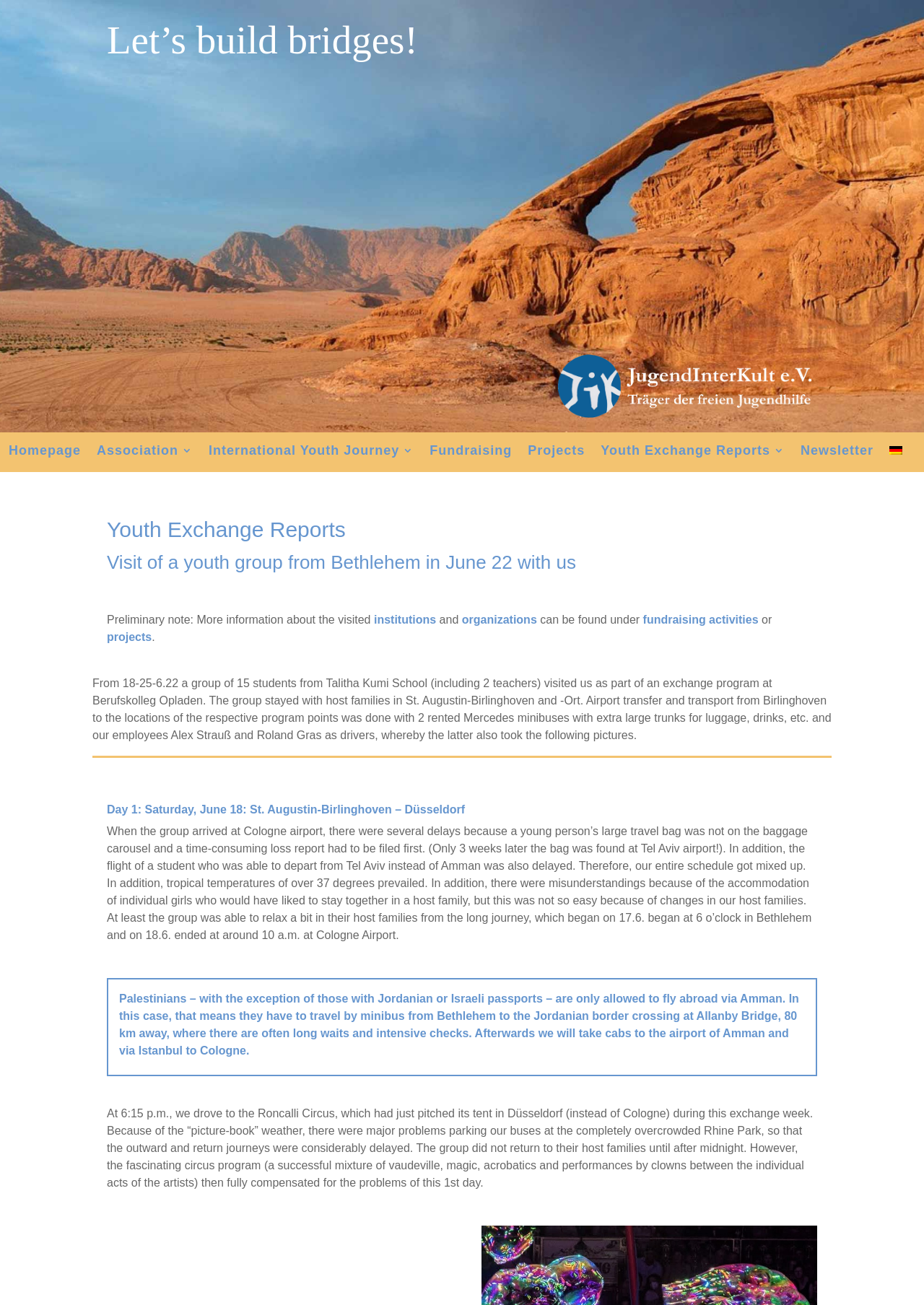Please locate the UI element described by "Fundraising" and provide its bounding box coordinates.

[0.465, 0.341, 0.554, 0.353]